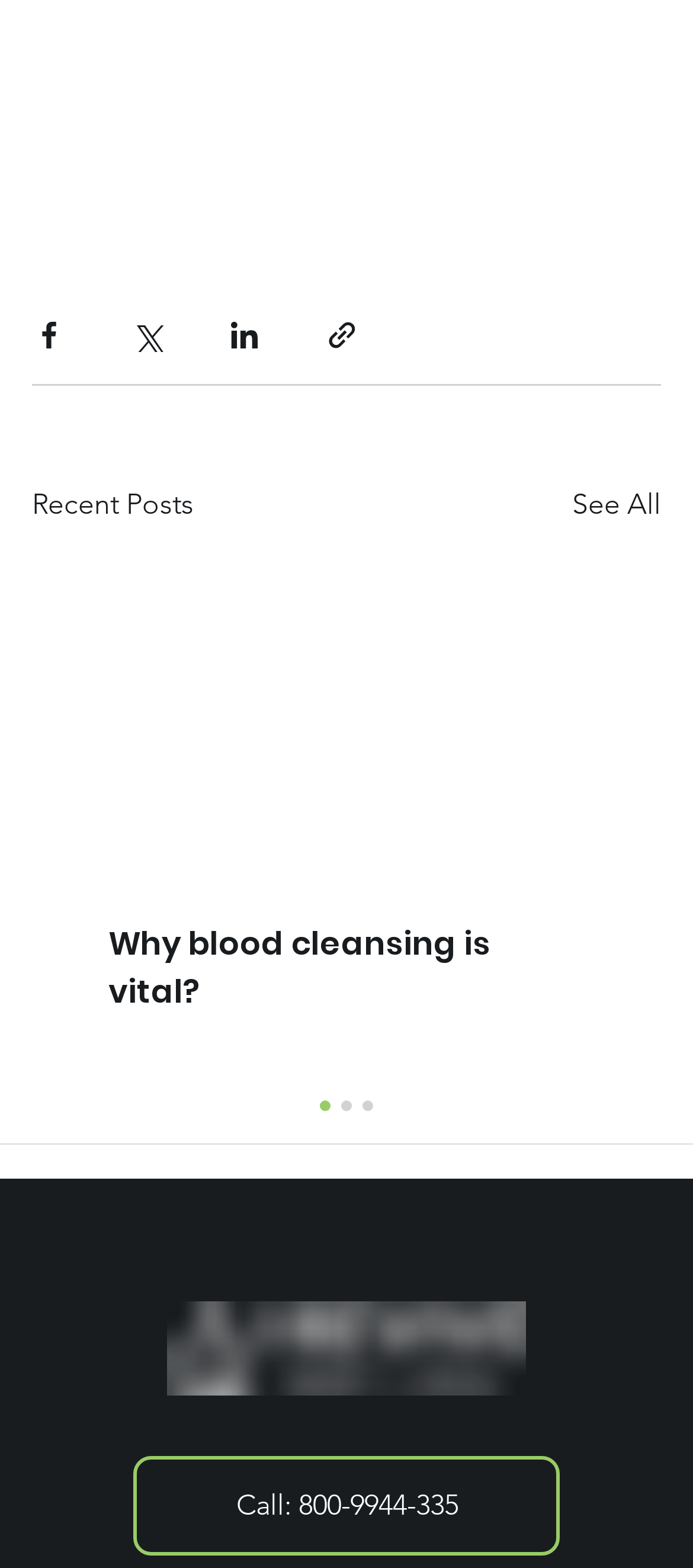Find the bounding box coordinates for the UI element whose description is: "Why blood cleansing is vital?". The coordinates should be four float numbers between 0 and 1, in the format [left, top, right, bottom].

[0.095, 0.357, 0.905, 0.676]